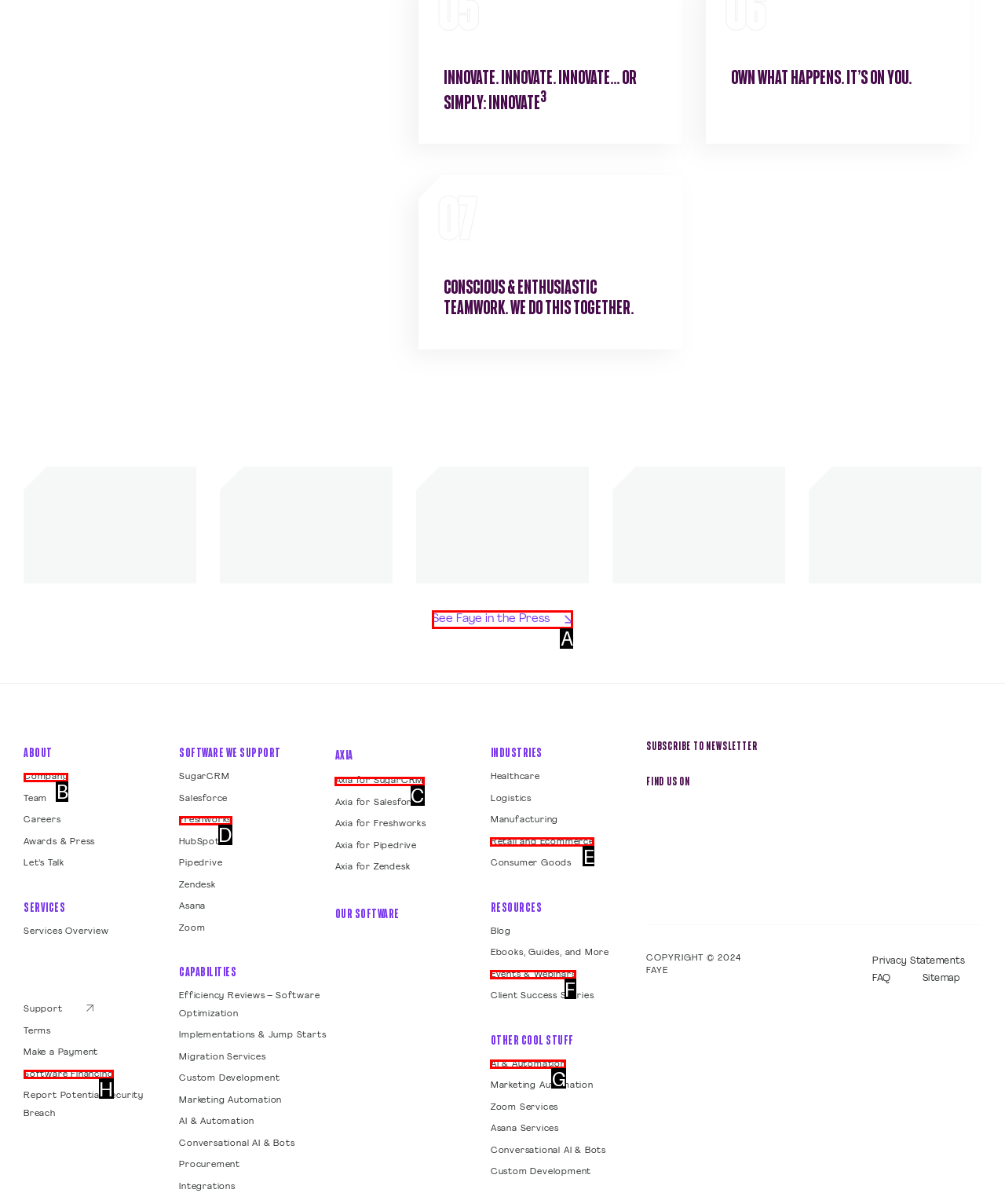Choose the HTML element that should be clicked to achieve this task: Click on 'See Faye in the Press'
Respond with the letter of the correct choice.

A